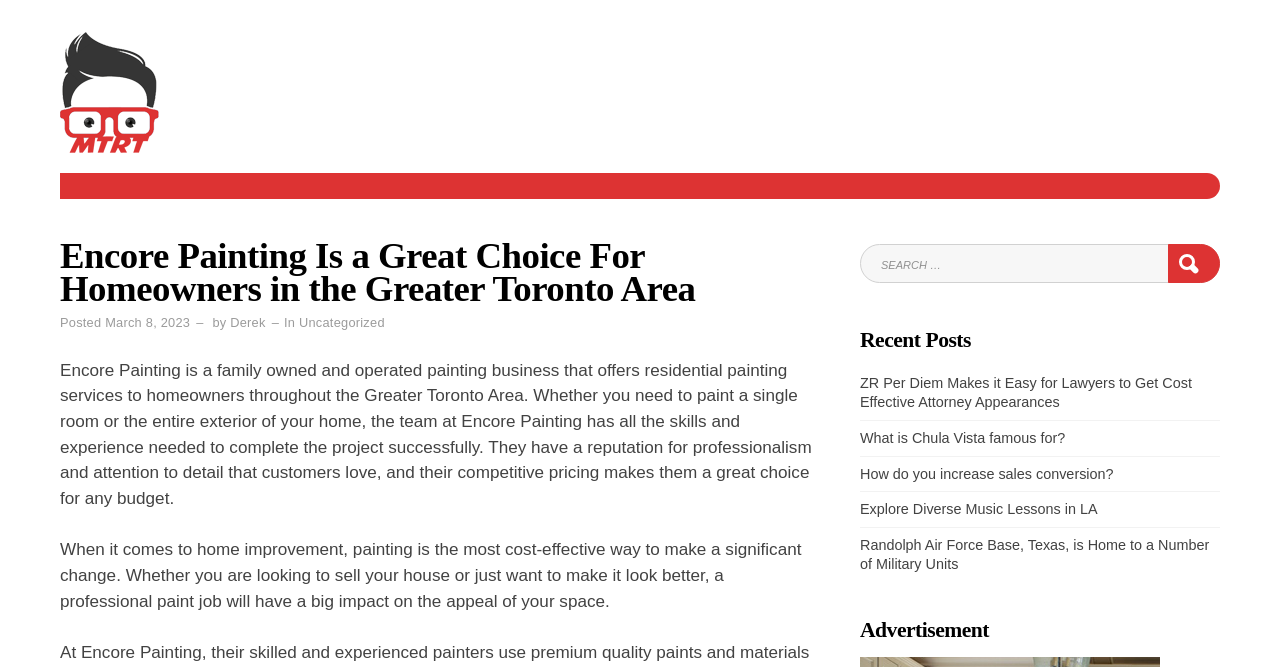Who wrote the latest article? Based on the image, give a response in one word or a short phrase.

Derek